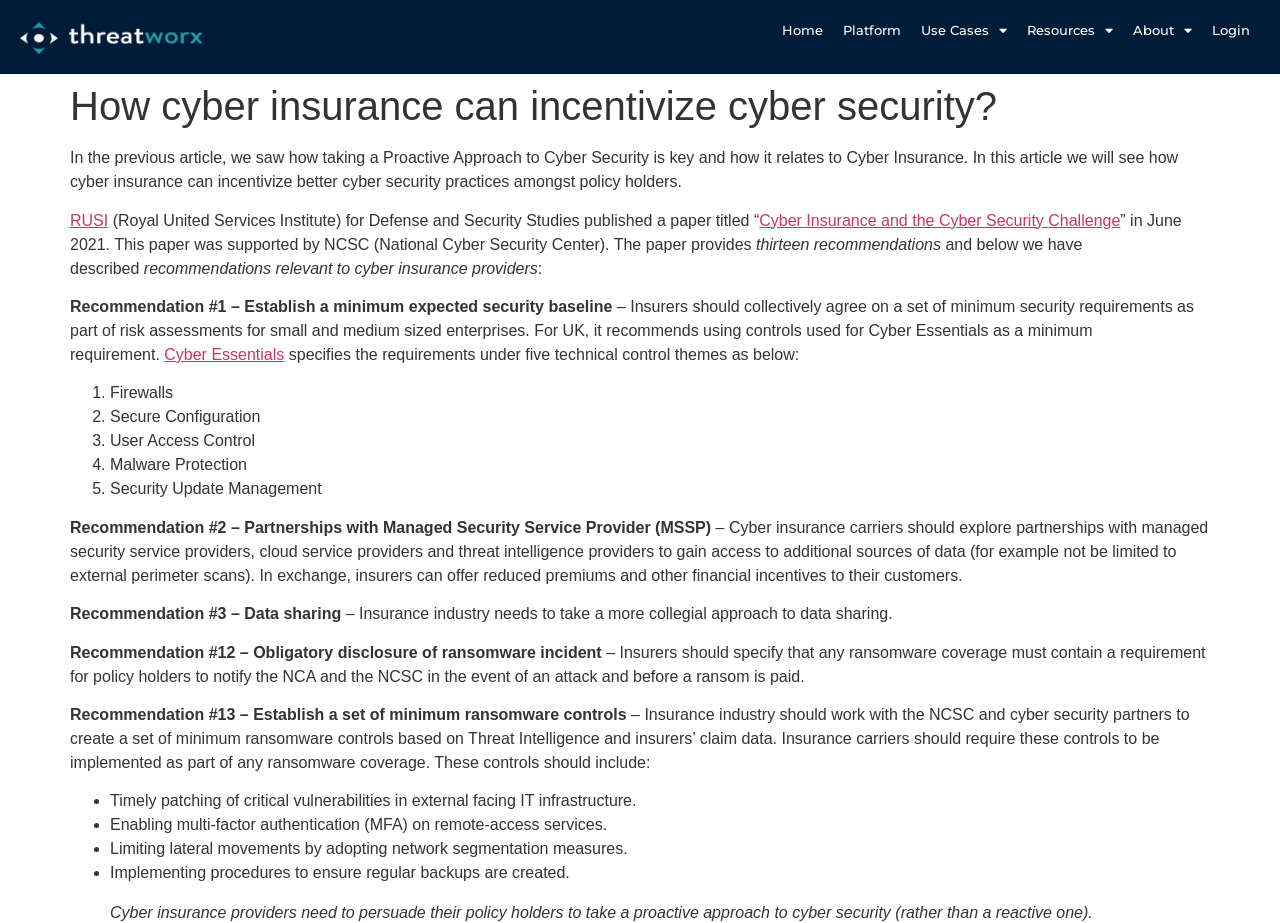How many recommendations are described in the article?
Based on the screenshot, answer the question with a single word or phrase.

5